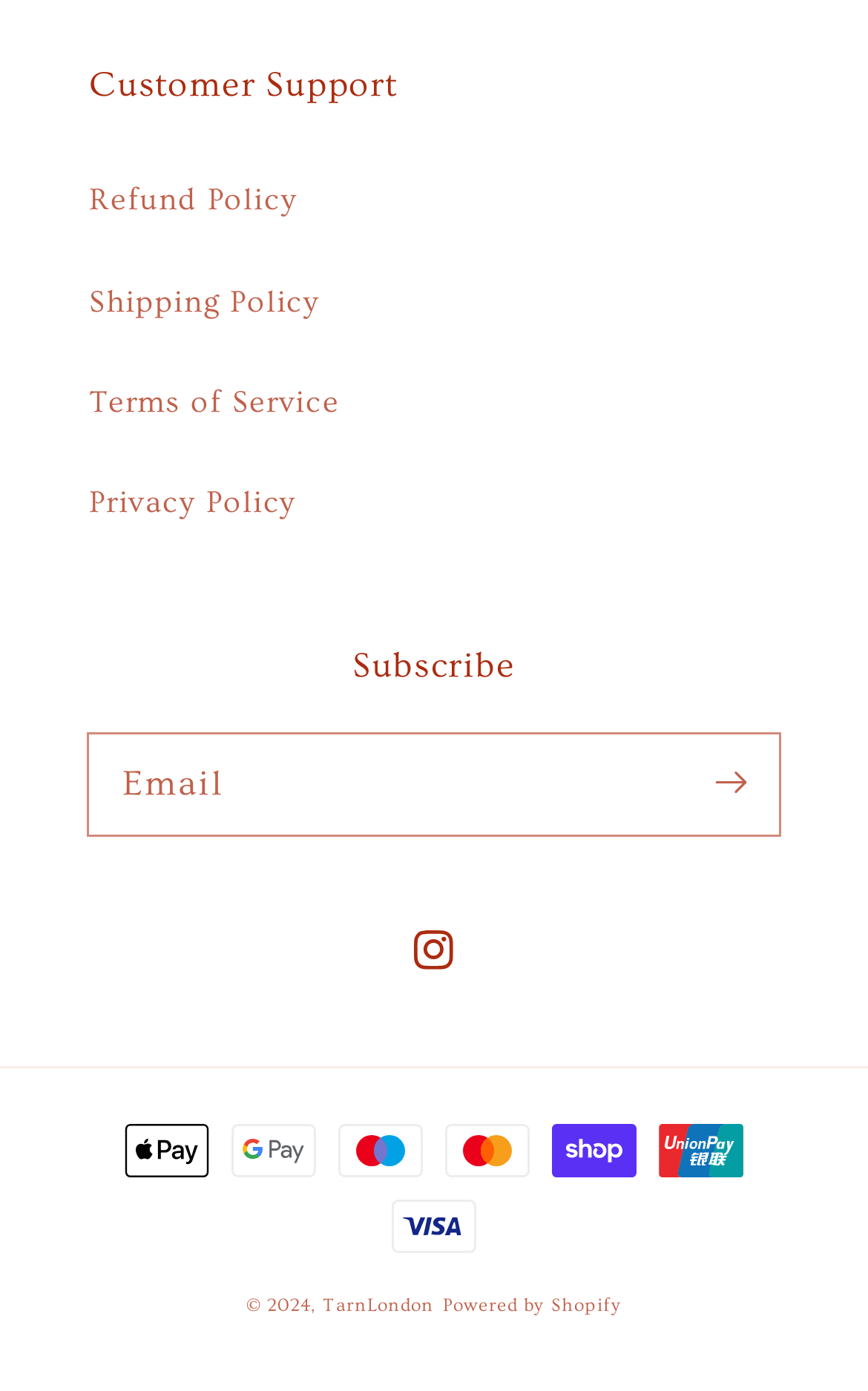Given the following UI element description: "TarnLondon", find the bounding box coordinates in the webpage screenshot.

[0.372, 0.931, 0.5, 0.945]